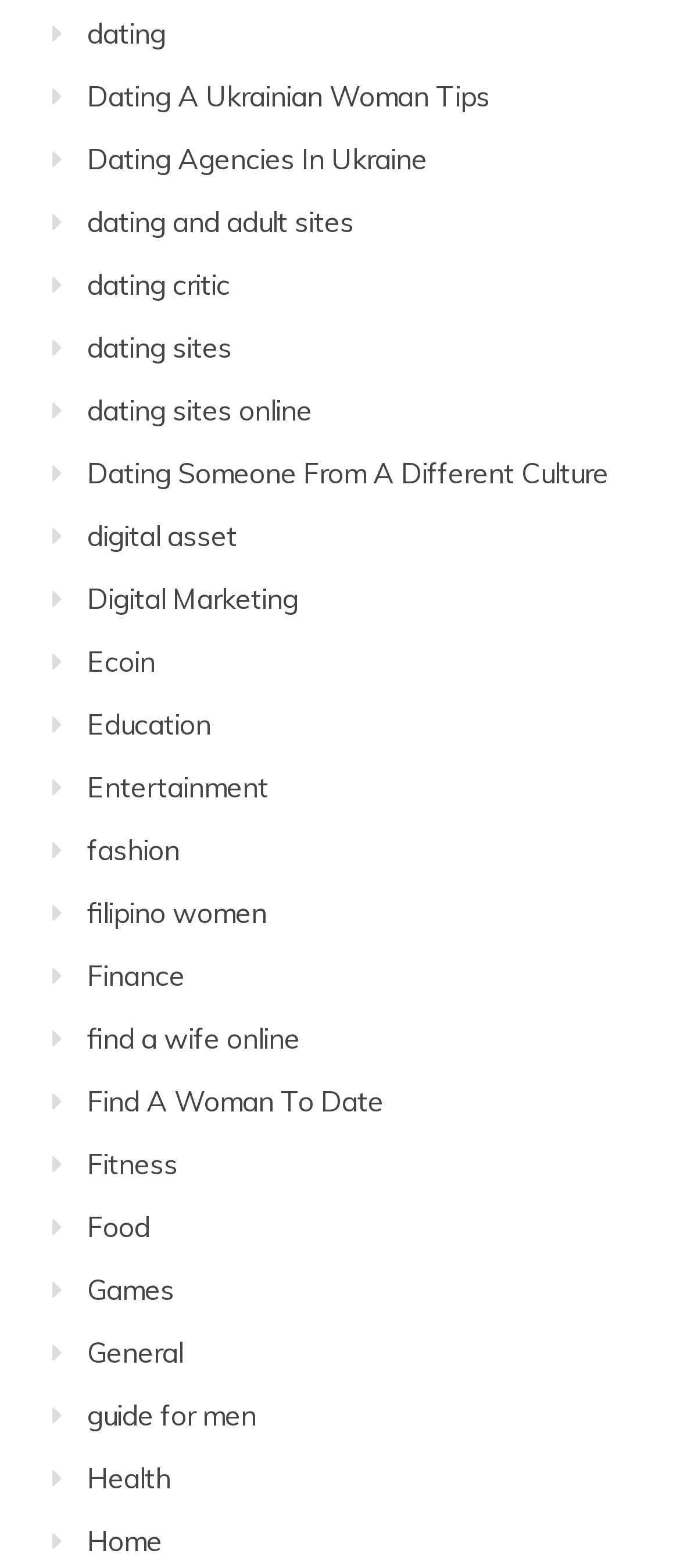Can you look at the image and give a comprehensive answer to the question:
How many links are related to dating on the webpage?

There are 7 links related to dating on the webpage, including 'dating', 'Dating A Ukrainian Woman Tips', 'Dating Agencies In Ukraine', 'dating and adult sites', 'dating critic', 'dating sites', and 'dating sites online'. These links are located at the top of the webpage with similar bounding box coordinates.